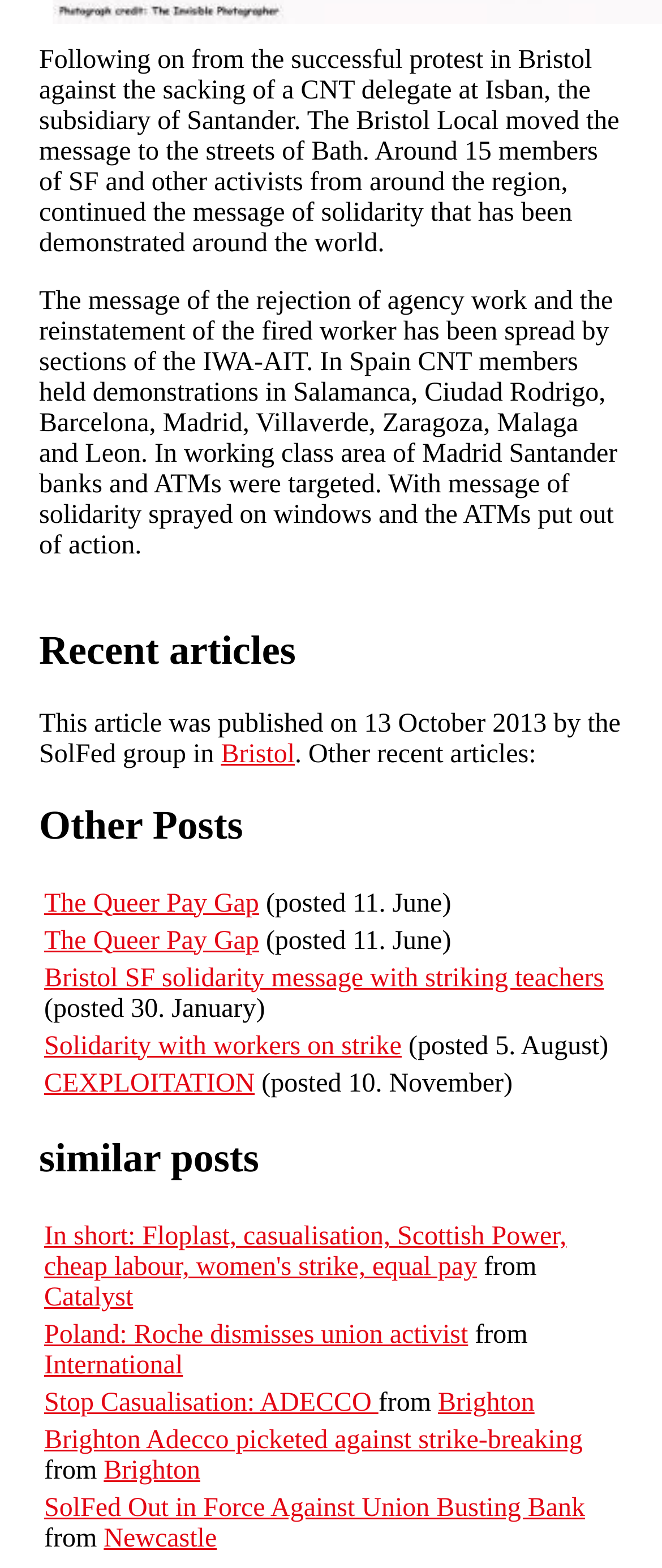How many links are there under the 'similar posts' section? Analyze the screenshot and reply with just one word or a short phrase.

5